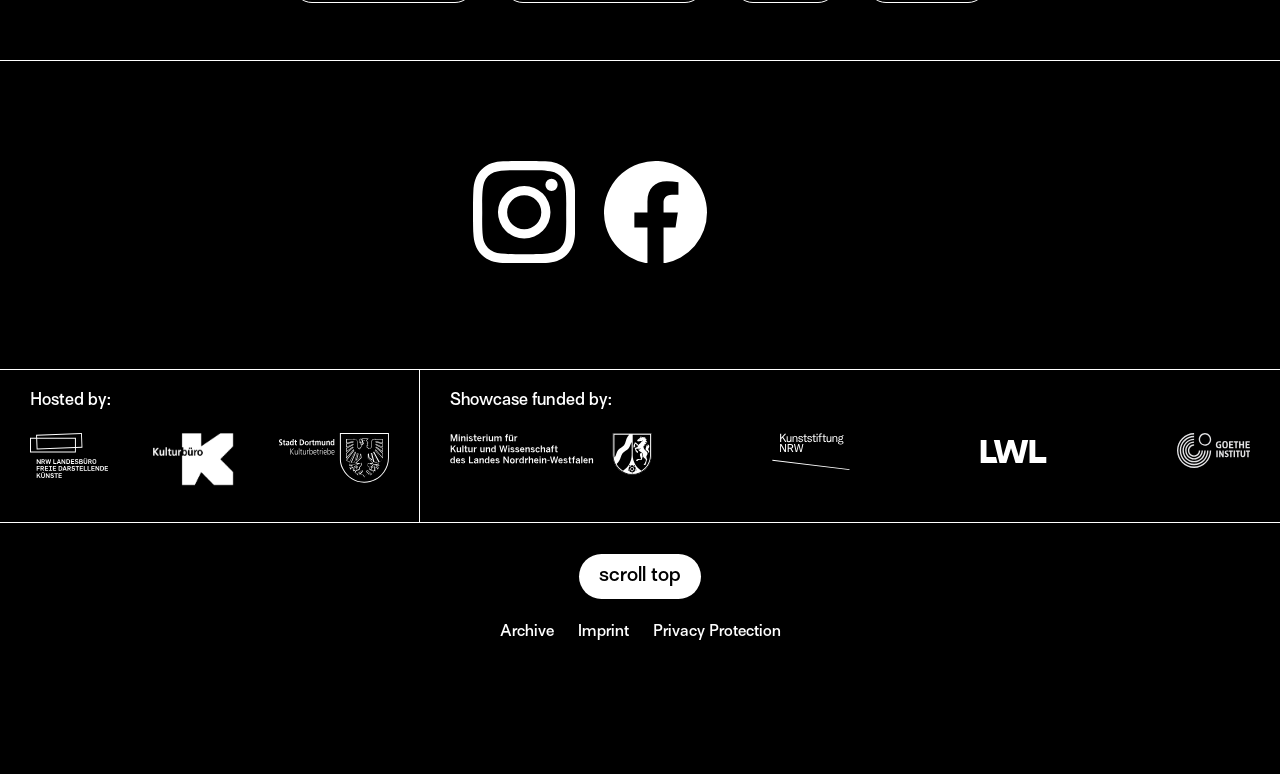Please find the bounding box for the UI component described as follows: "alt="Kulturbüro"".

[0.119, 0.56, 0.183, 0.636]